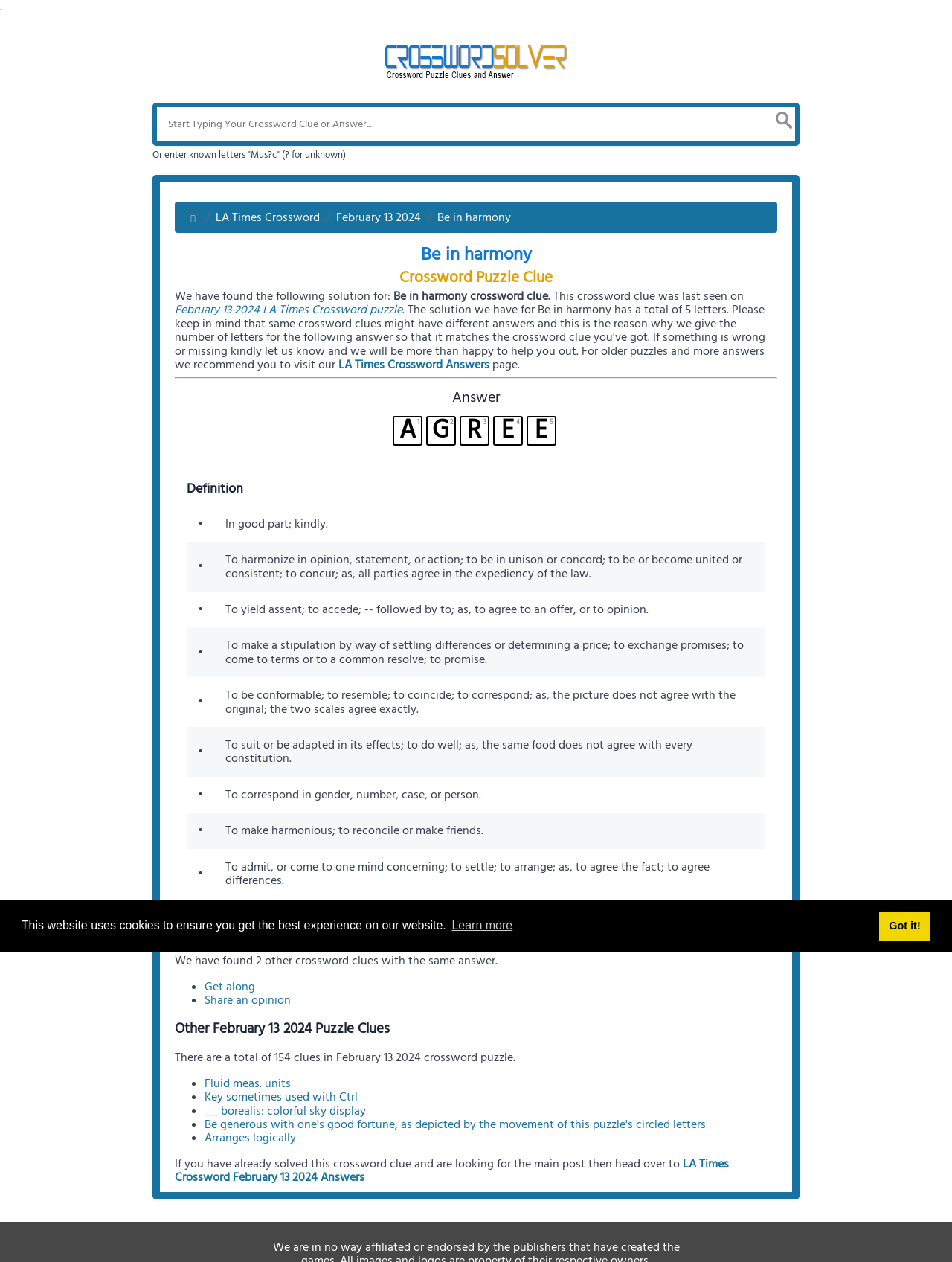What is the crossword clue being solved?
Using the picture, provide a one-word or short phrase answer.

Be in harmony